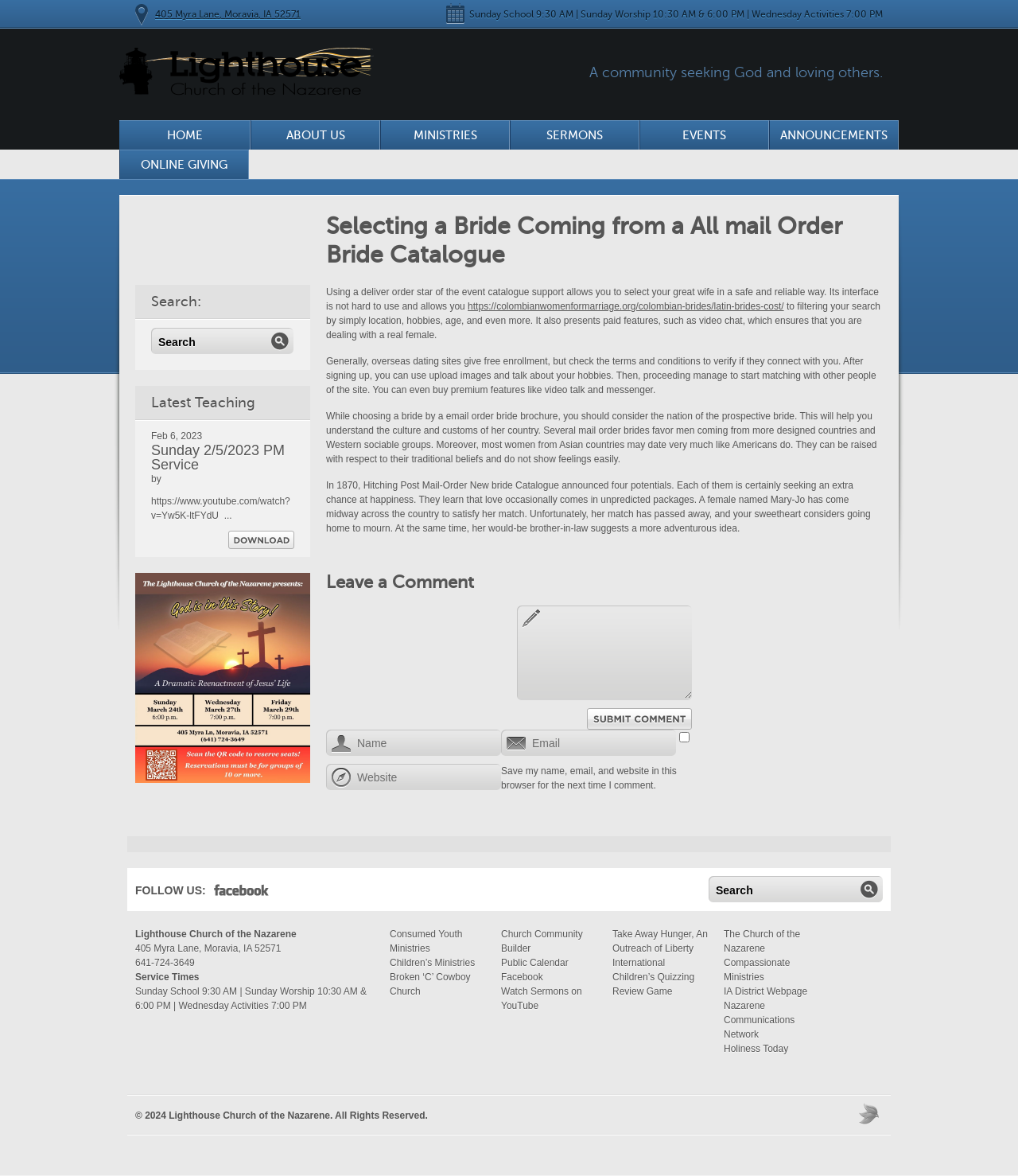Please identify the bounding box coordinates of the area that needs to be clicked to fulfill the following instruction: "Leave a comment."

[0.32, 0.489, 0.867, 0.501]